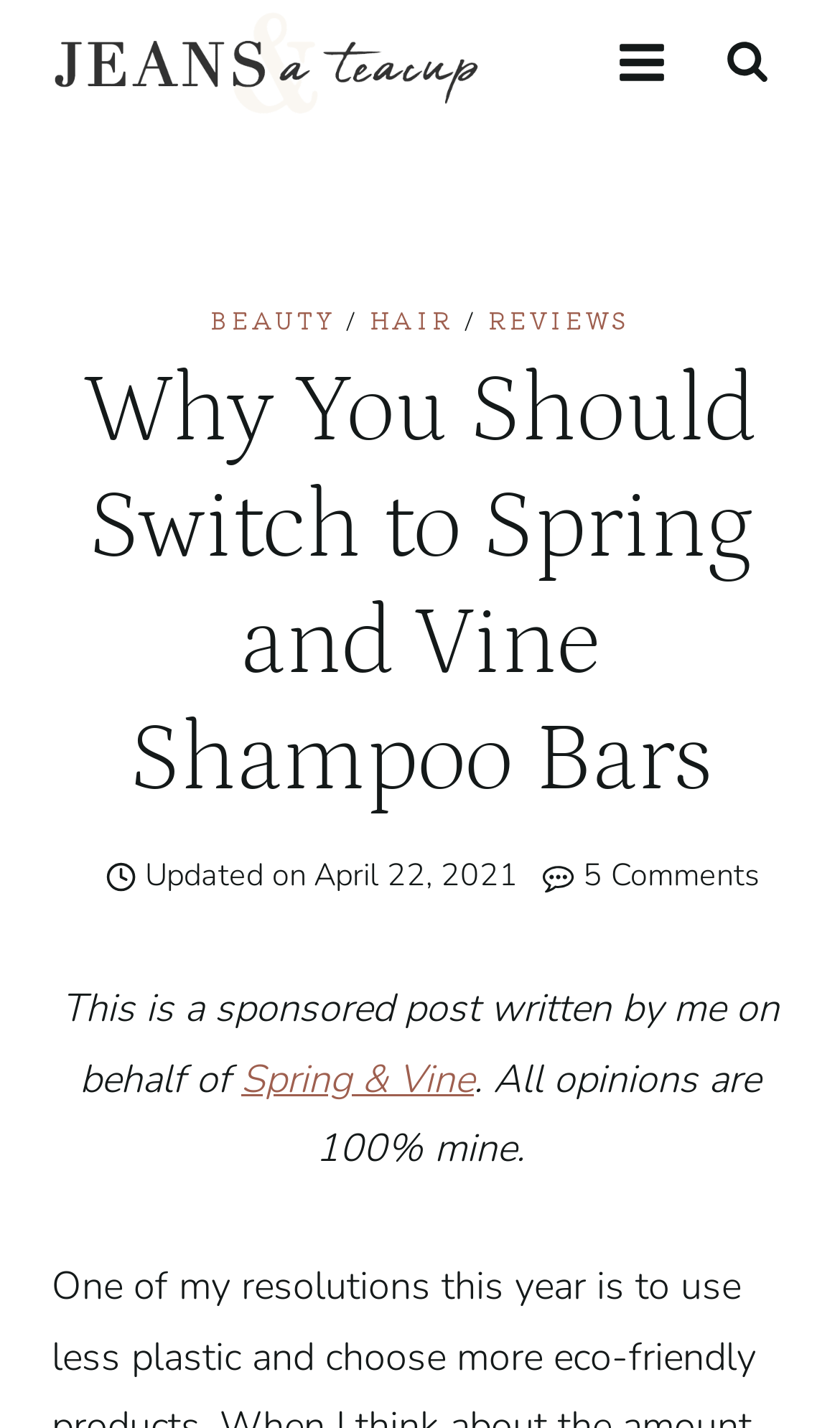Locate the bounding box coordinates of the area you need to click to fulfill this instruction: 'View the 'Search Form''. The coordinates must be in the form of four float numbers ranging from 0 to 1: [left, top, right, bottom].

[0.841, 0.016, 0.938, 0.073]